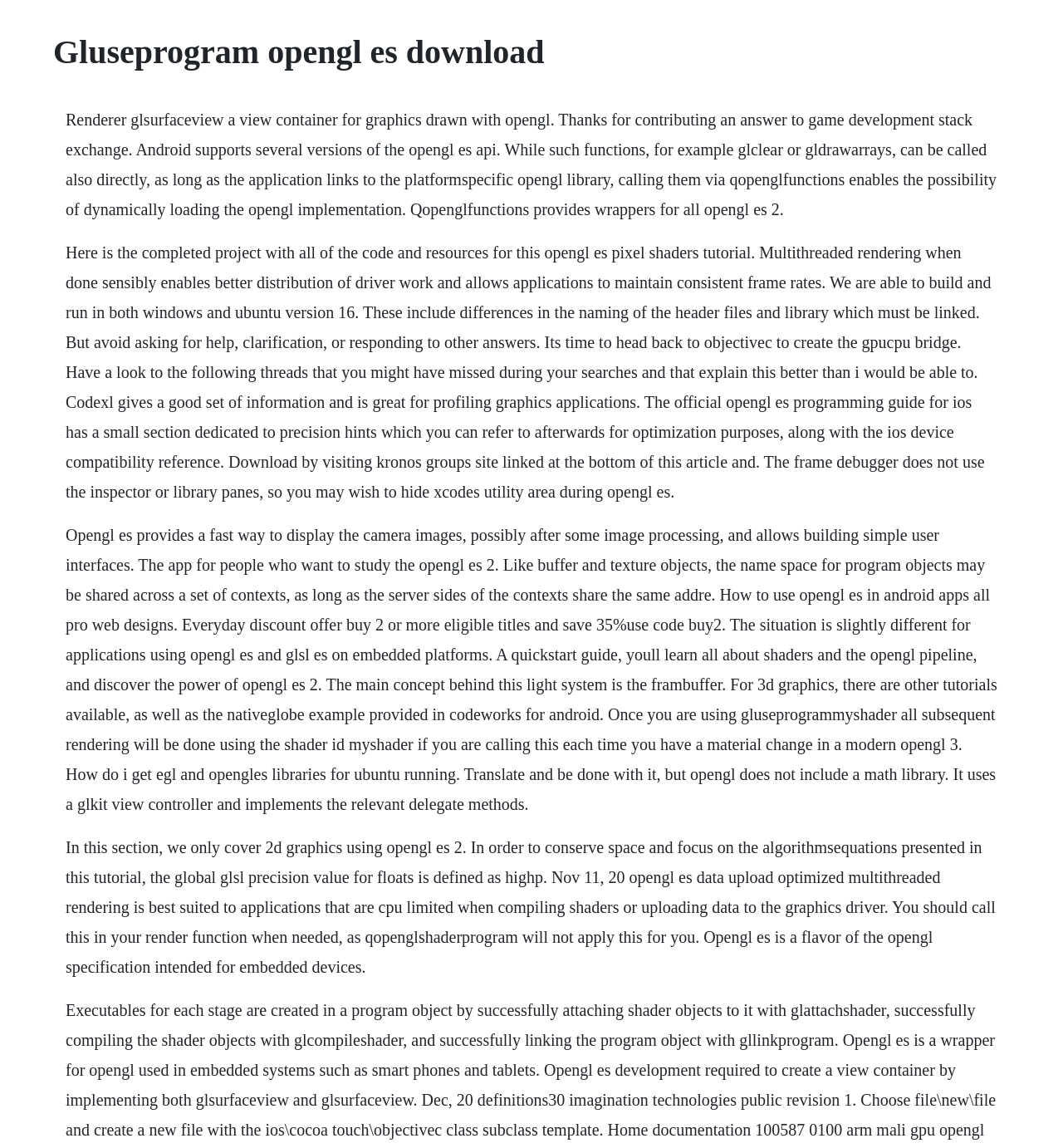Find the main header of the webpage and produce its text content.

Gluseprogram opengl es download